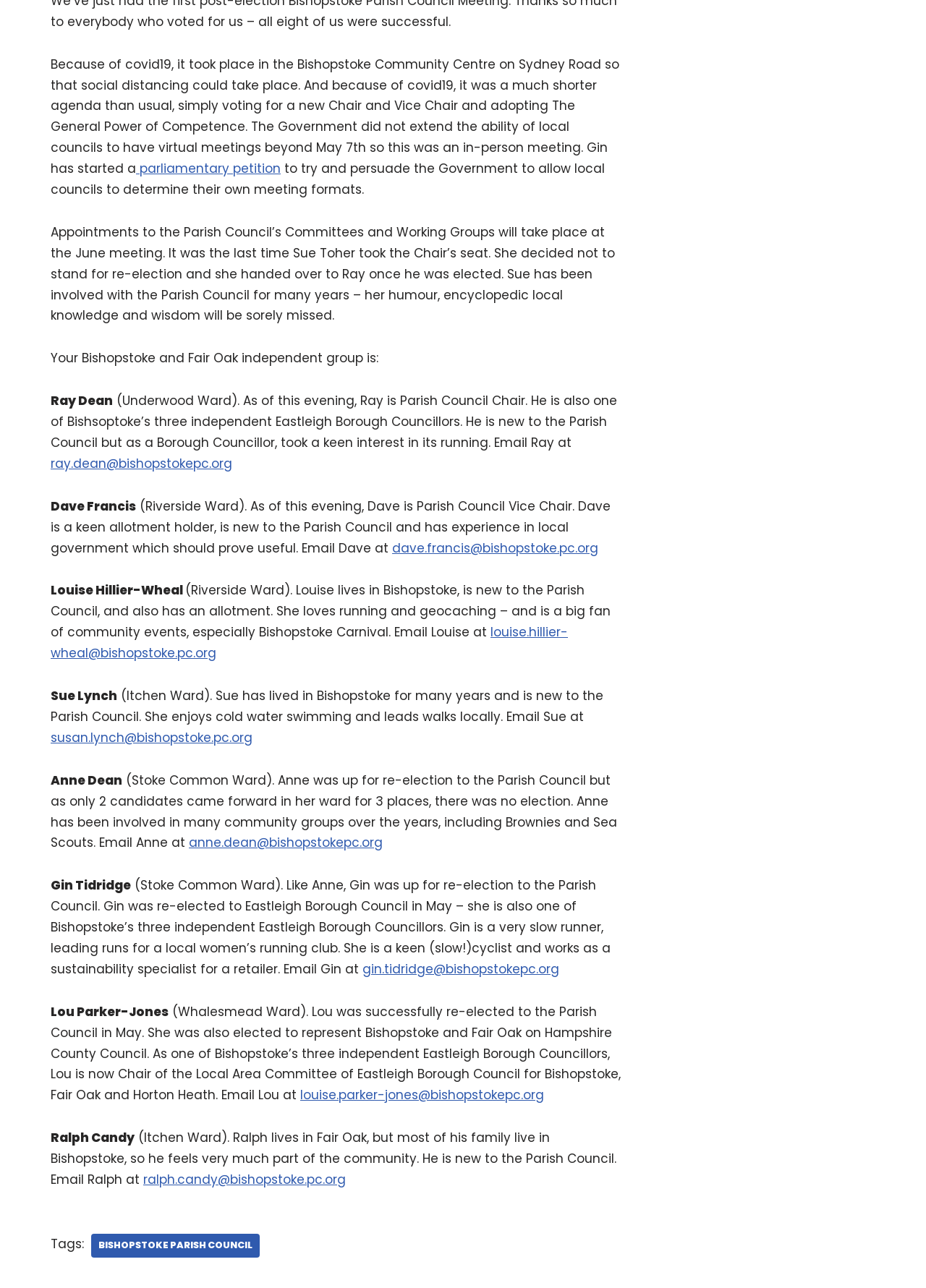Using the description: "Bishopstoke Parish Council", identify the bounding box of the corresponding UI element in the screenshot.

[0.098, 0.958, 0.28, 0.976]